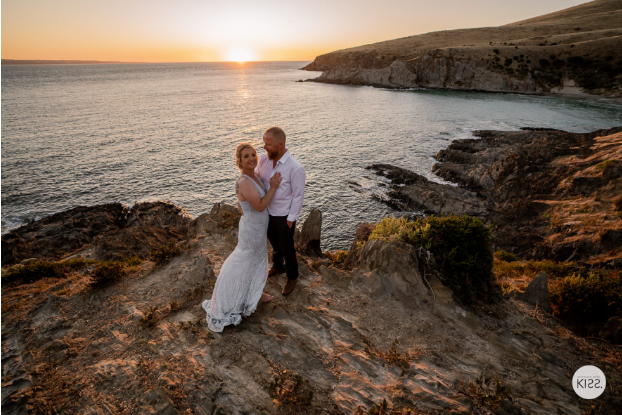Give a short answer using one word or phrase for the question:
What is happening in the background of the image?

Waves lapping against the shore